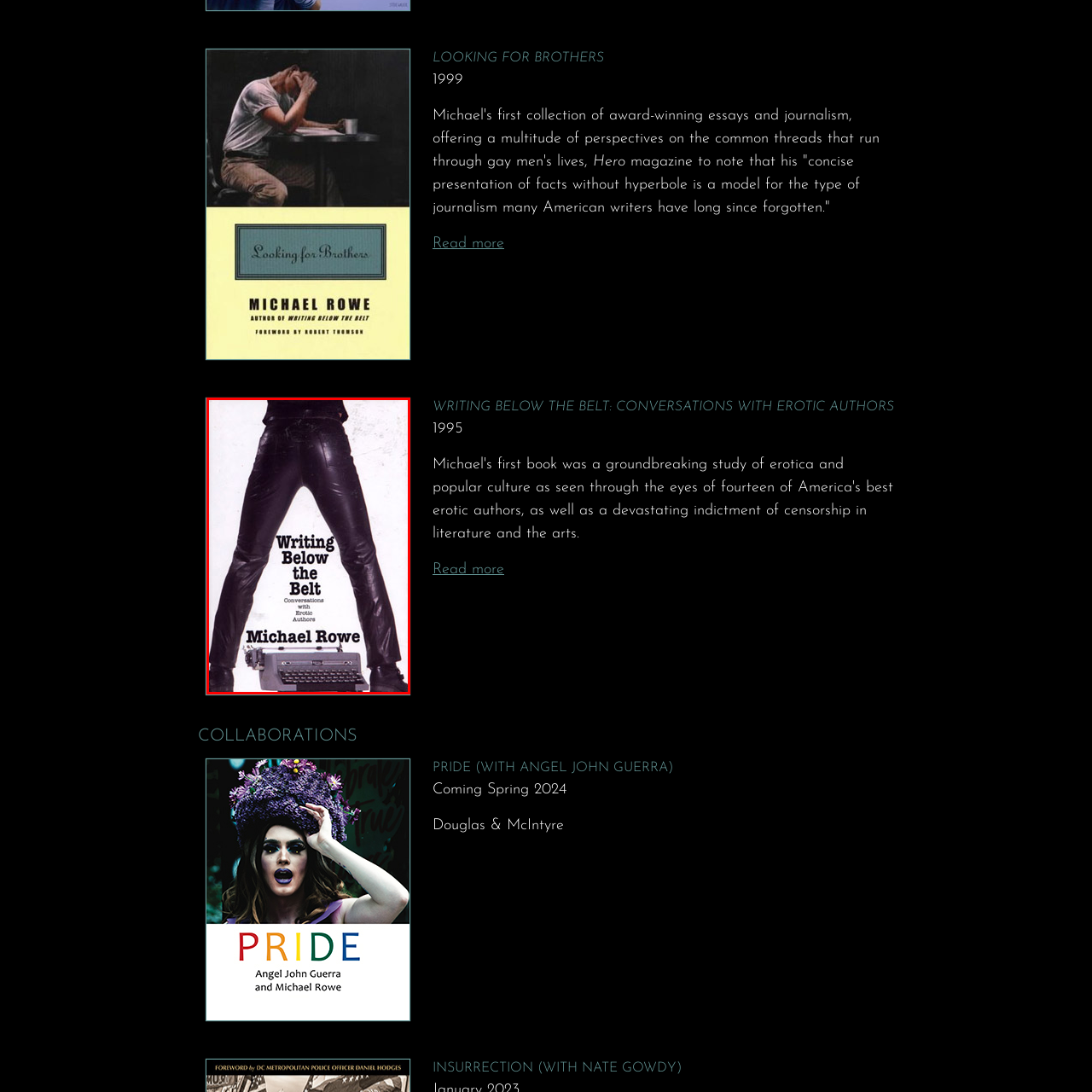Craft a detailed explanation of the image surrounded by the red outline.

The image features the book cover for "Writing Below the Belt: Conversations with Erotic Authors" by Michael Rowe. The cover prominently displays a striking visual of a person standing with their legs apart, clad in tight black leather pants, which creates a bold and provocative aesthetic. Positioned at the center is a vintage typewriter, symbolizing the art of writing and the literary discussions contained within the book. The title of the book is displayed in a dynamic font, emphasizing the theme of erotic literature and the candid conversations with authors featured in the work. Below the title, the author's name, Michael Rowe, is presented prominently, further establishing his identity as a key voice in the realm of erotic writing. The overall design effectively captures attention, hinting at the provocative and insightful content within the pages.